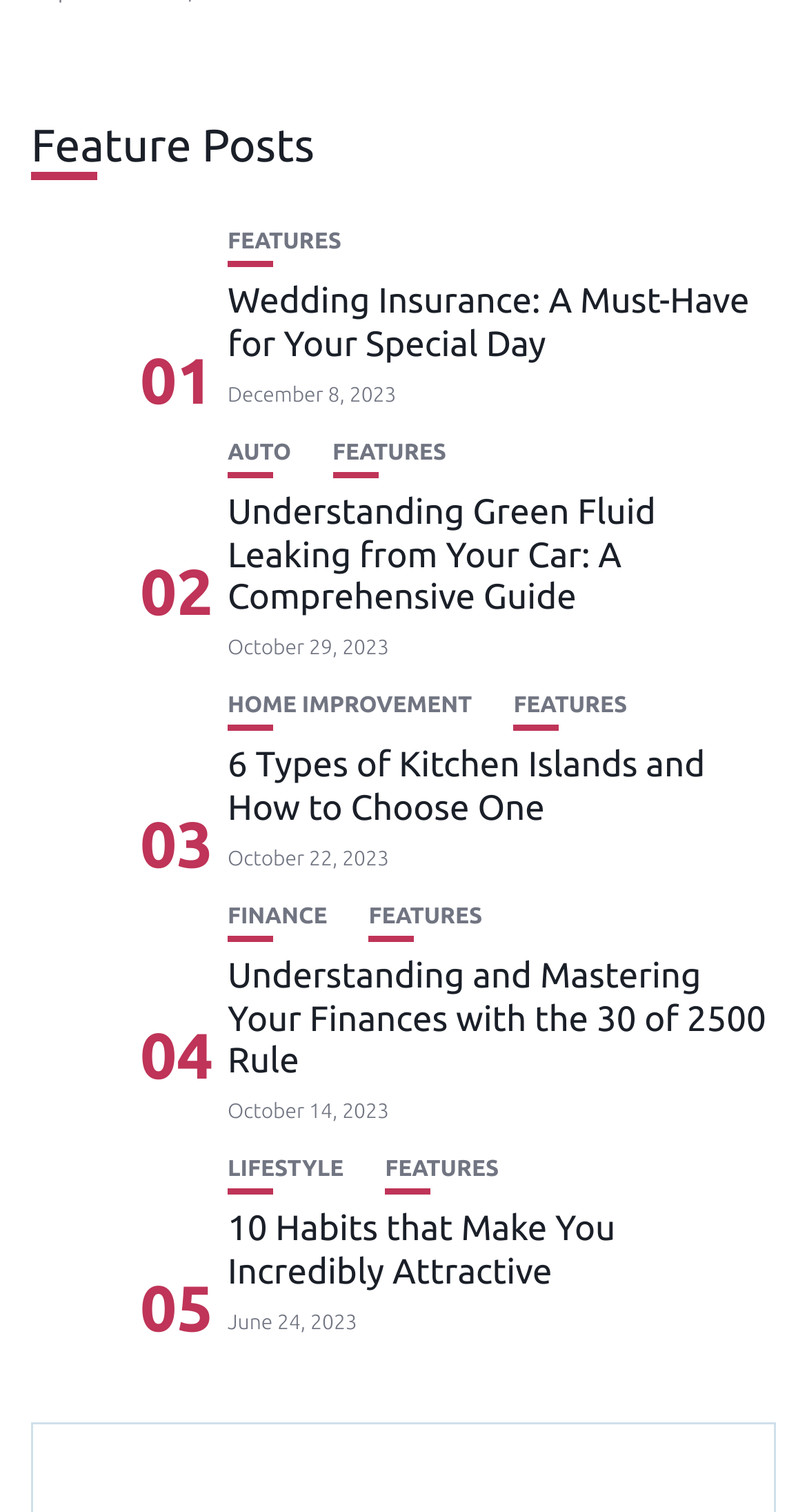Provide a short answer to the following question with just one word or phrase: What is the date of the article about kitchen islands?

October 22, 2023